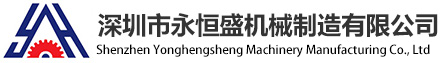Use one word or a short phrase to answer the question provided: 
What does the logo symbolize?

Quality and innovation